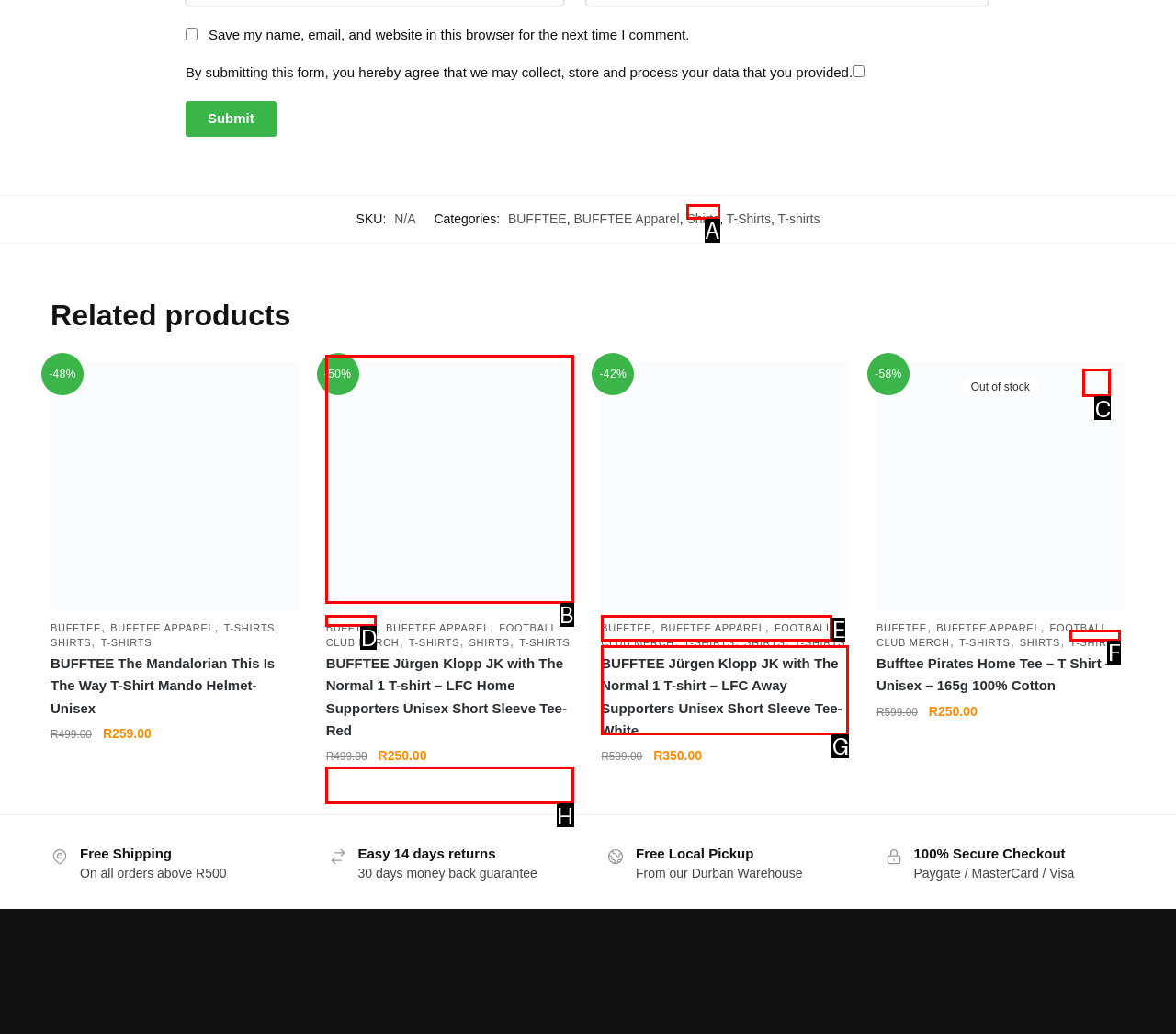Find the option that matches this description: Football Club Merch
Provide the matching option's letter directly.

E